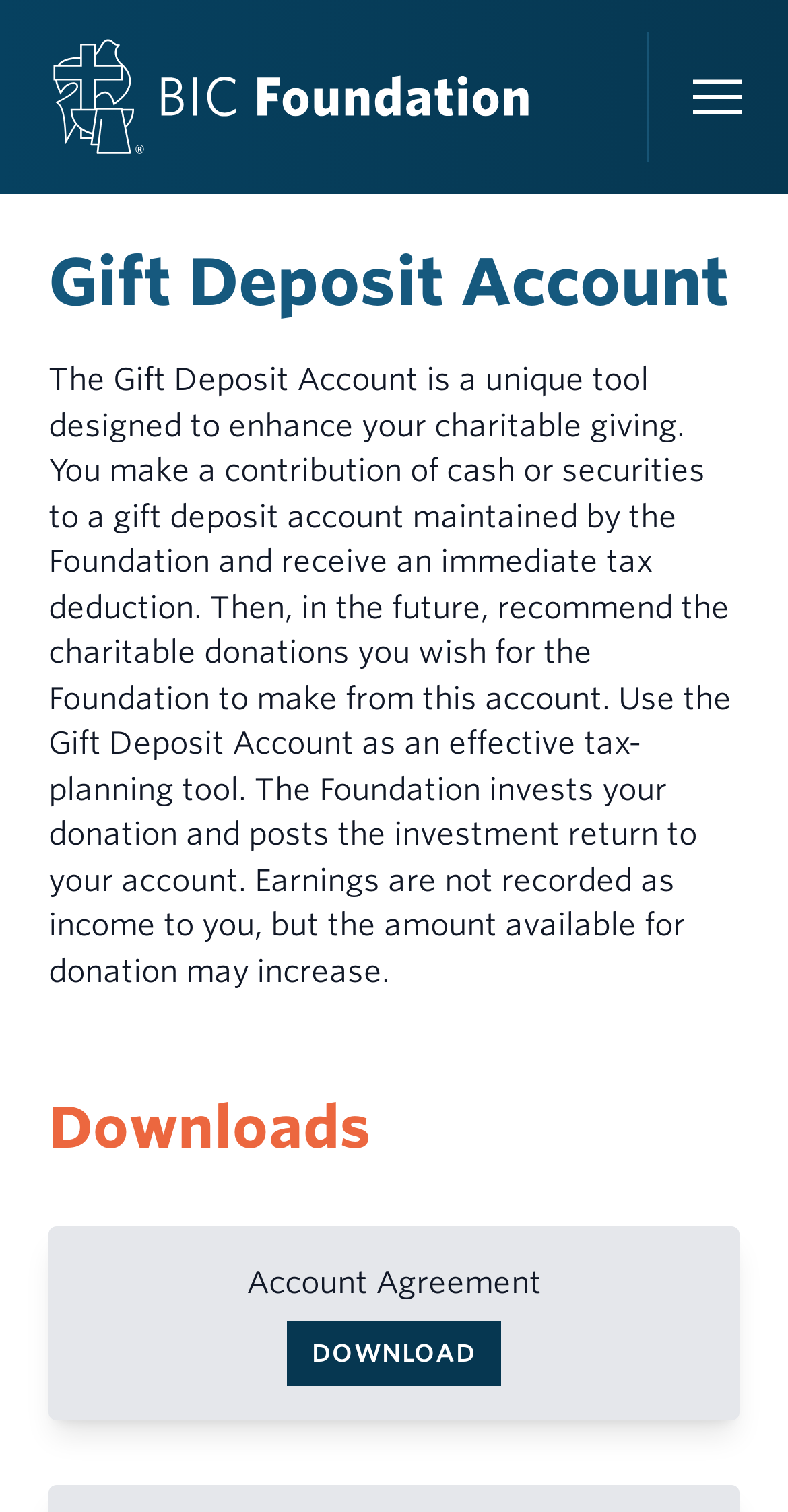Point out the bounding box coordinates of the section to click in order to follow this instruction: "Click on the 'Account Agreement' link".

[0.292, 0.834, 0.708, 0.864]